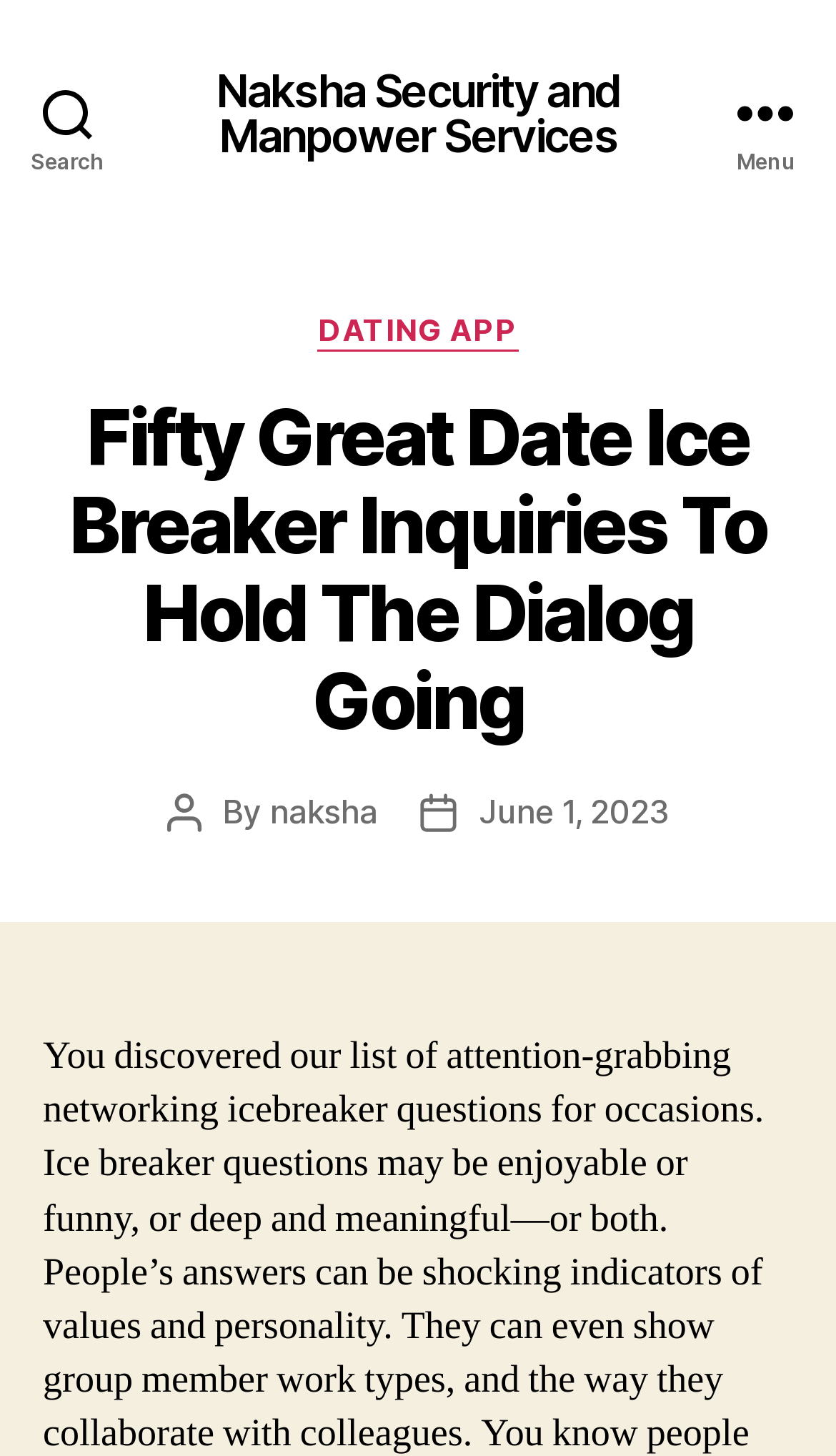Predict the bounding box coordinates of the UI element that matches this description: "naksha". The coordinates should be in the format [left, top, right, bottom] with each value between 0 and 1.

[0.323, 0.543, 0.452, 0.571]